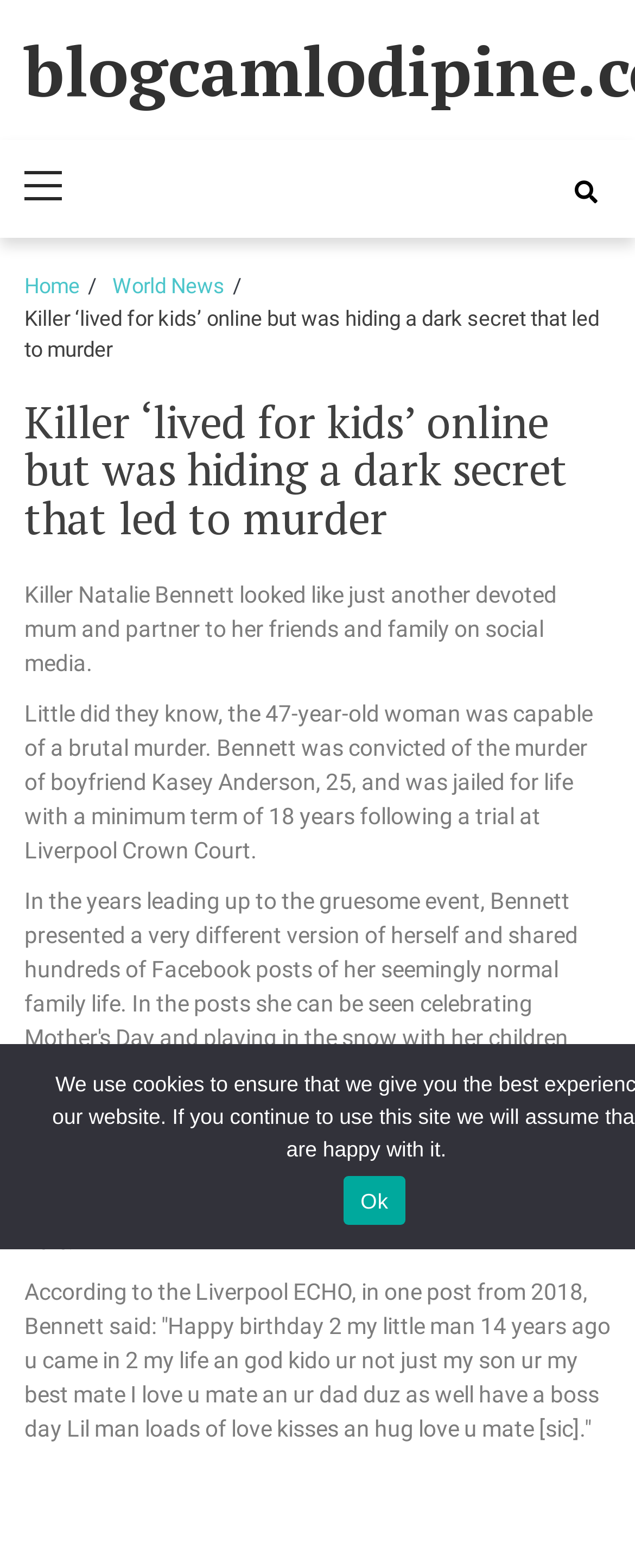Generate a thorough description of the webpage.

The webpage appears to be a news article about a woman named Natalie Bennett who was convicted of murder. At the top of the page, there is a primary navigation menu with a label "Primary Menu" and a search icon on the right side. Below the navigation menu, there is a breadcrumbs section with links to "Home" and "World News".

The main content of the article is divided into several sections. The title of the article, "Killer ‘lived for kids’ online but was hiding a dark secret that led to murder", is displayed prominently in the middle of the page. Below the title, there is a brief summary of the article, which describes Natalie Bennett as a devoted mum and partner on social media, but capable of a brutal murder.

The article then goes into more detail, describing Bennett's conviction and sentencing for the murder of her boyfriend, Kasey Anderson. There are several paragraphs of text that provide more information about the case, including quotes from Bennett's social media posts.

At the bottom of the page, there is a "READ MORE" section with a link to more updates from courts around the world. There is also a link to the Liverpool ECHO, which is the source of the article. Overall, the webpage is focused on presenting a news article about a sensational crime, with a clear structure and easy-to-read text.